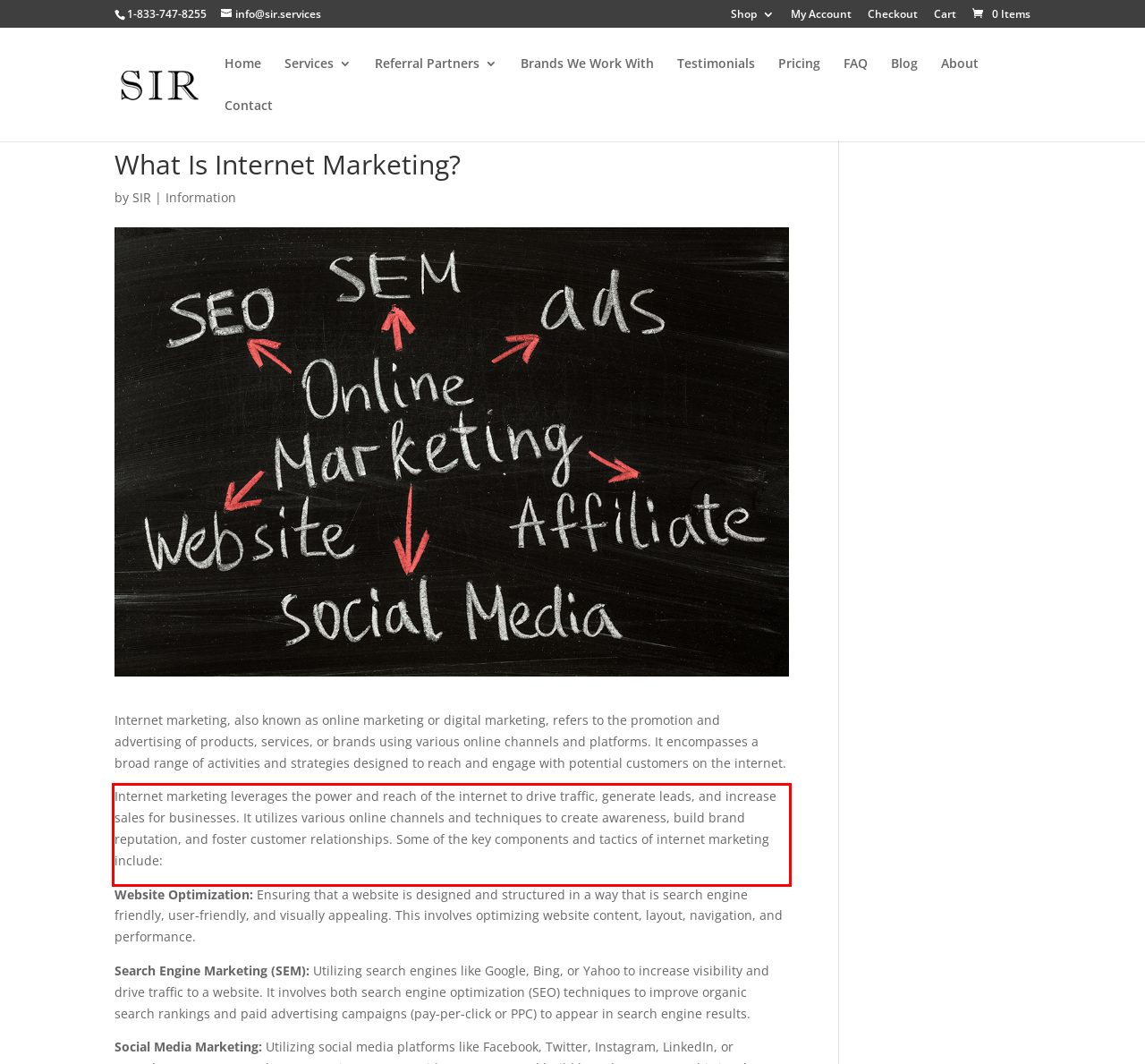Observe the screenshot of the webpage, locate the red bounding box, and extract the text content within it.

Internet marketing leverages the power and reach of the internet to drive traffic, generate leads, and increase sales for businesses. It utilizes various online channels and techniques to create awareness, build brand reputation, and foster customer relationships. Some of the key components and tactics of internet marketing include: